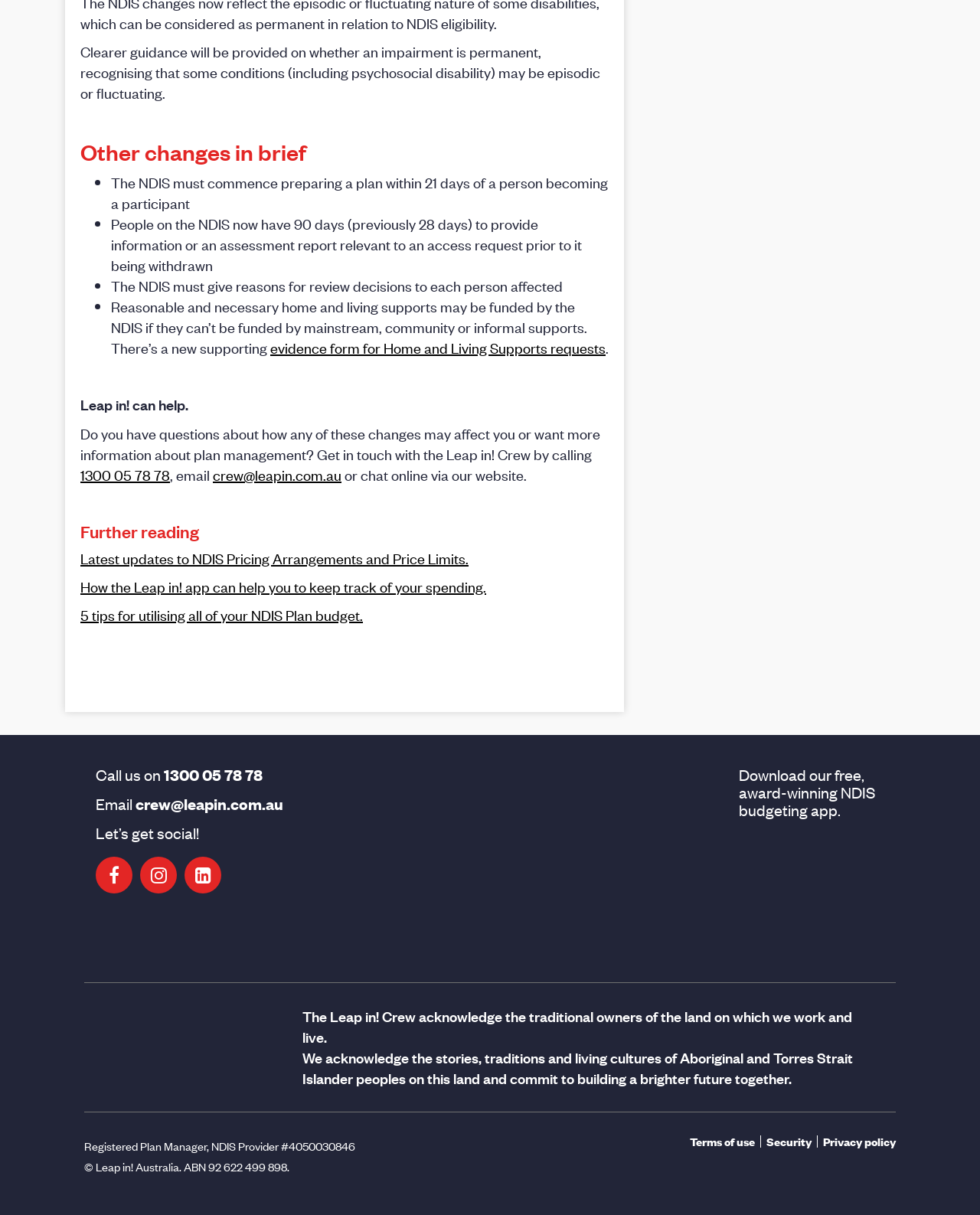How many days do people have to provide information for an access request?
Please ensure your answer is as detailed and informative as possible.

According to the webpage, people on the NDIS now have 90 days (previously 28 days) to provide information or an assessment report relevant to an access request prior to it being withdrawn.